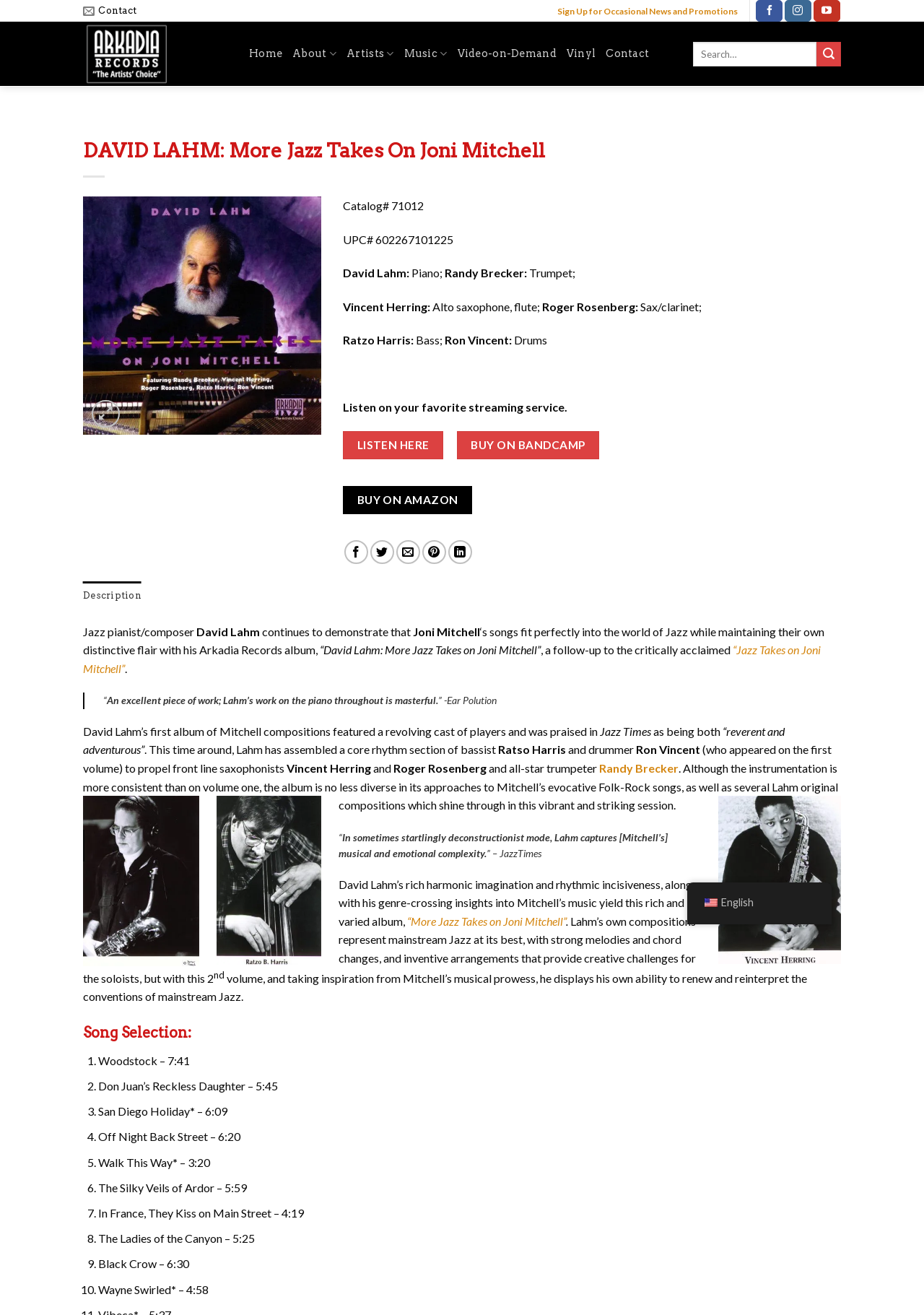Refer to the image and offer a detailed explanation in response to the question: Can you buy this album on Amazon?

The webpage has a button that says 'BUY ON AMAZON', which suggests that the album can be purchased on Amazon.